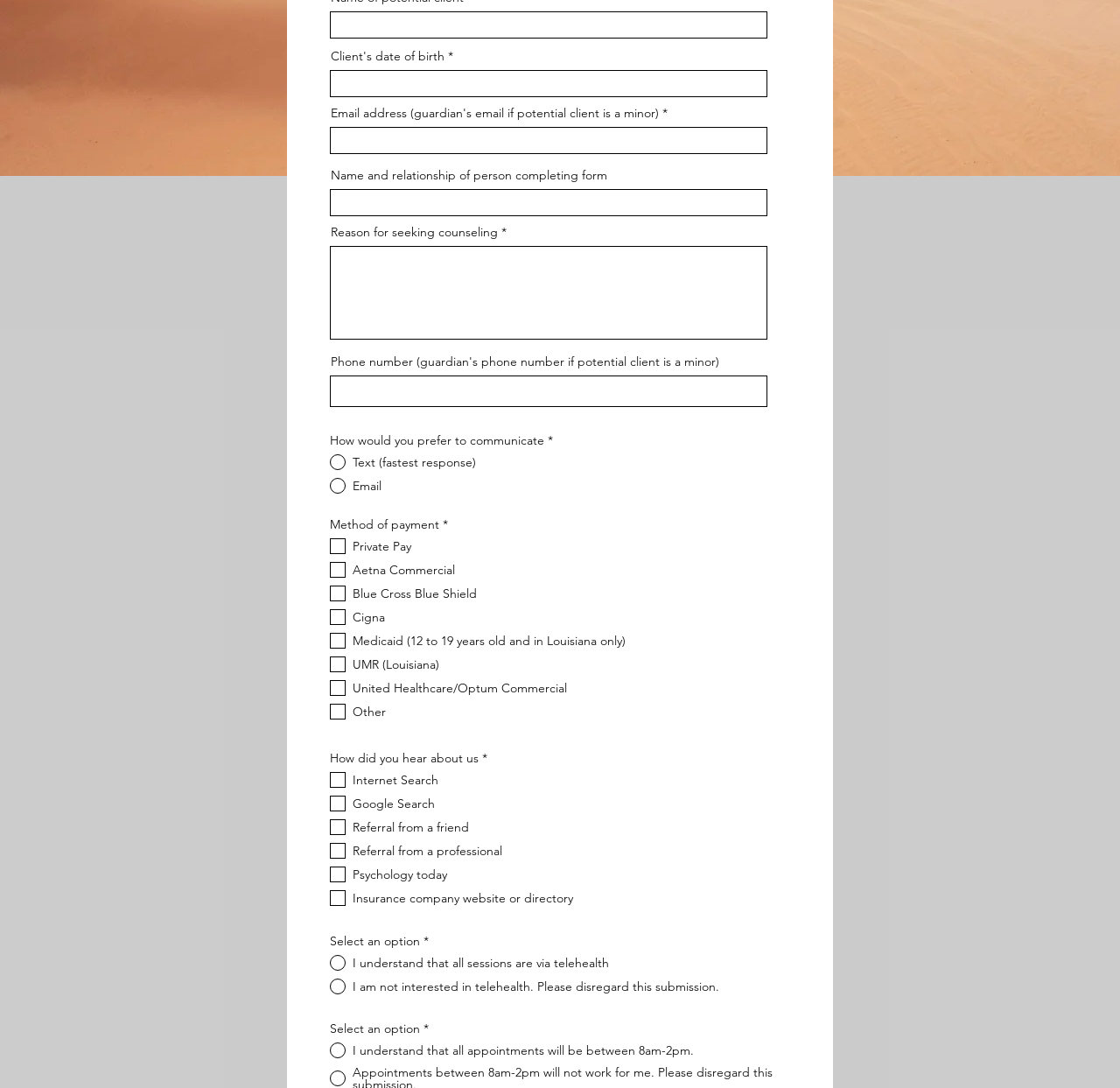Bounding box coordinates are specified in the format (top-left x, top-left y, bottom-right x, bottom-right y). All values are floating point numbers bounded between 0 and 1. Please provide the bounding box coordinate of the region this sentence describes: name="email"

[0.295, 0.117, 0.685, 0.142]